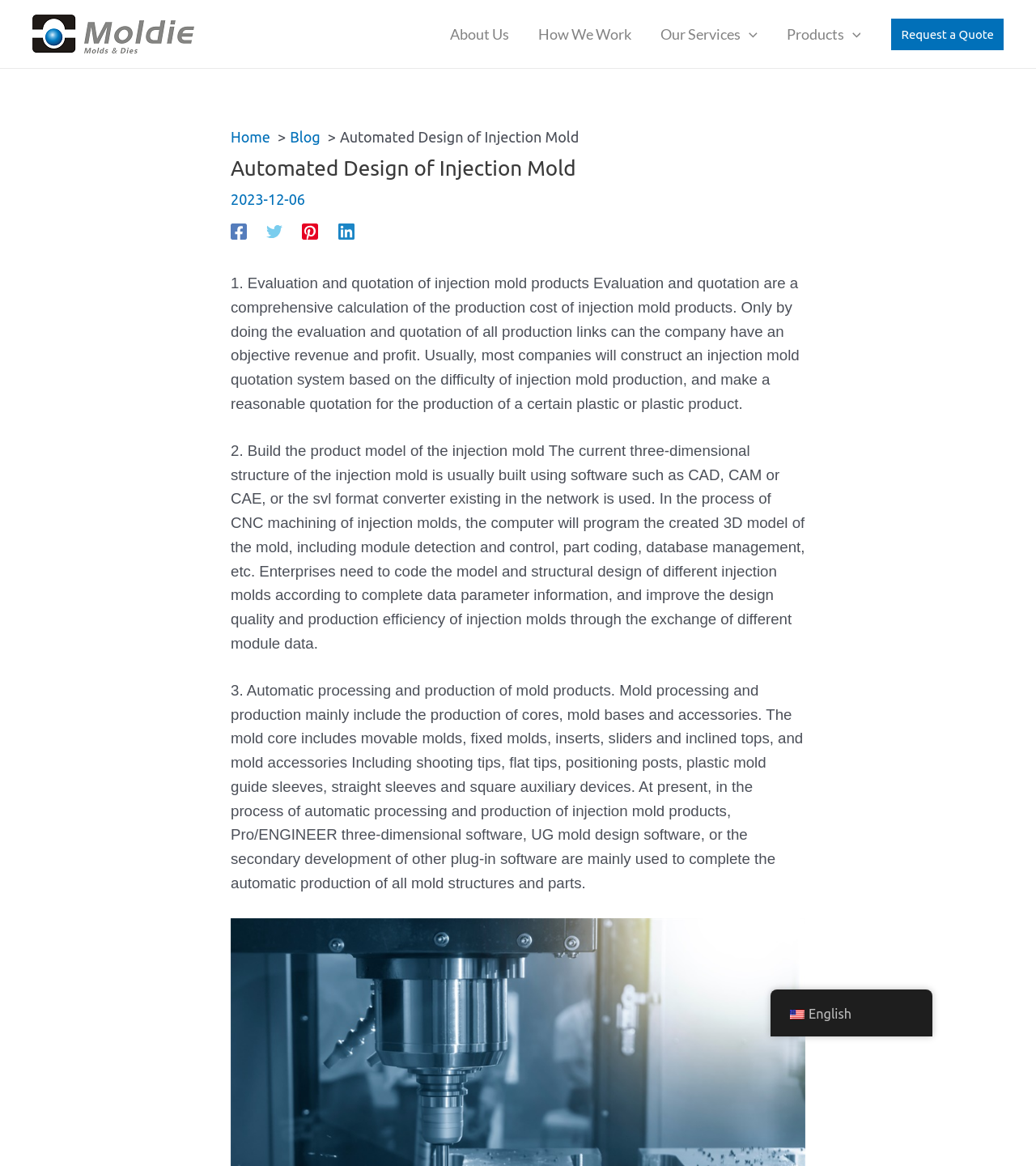Determine the bounding box coordinates for the UI element matching this description: "aria-label="Pinterest"".

[0.292, 0.19, 0.307, 0.205]